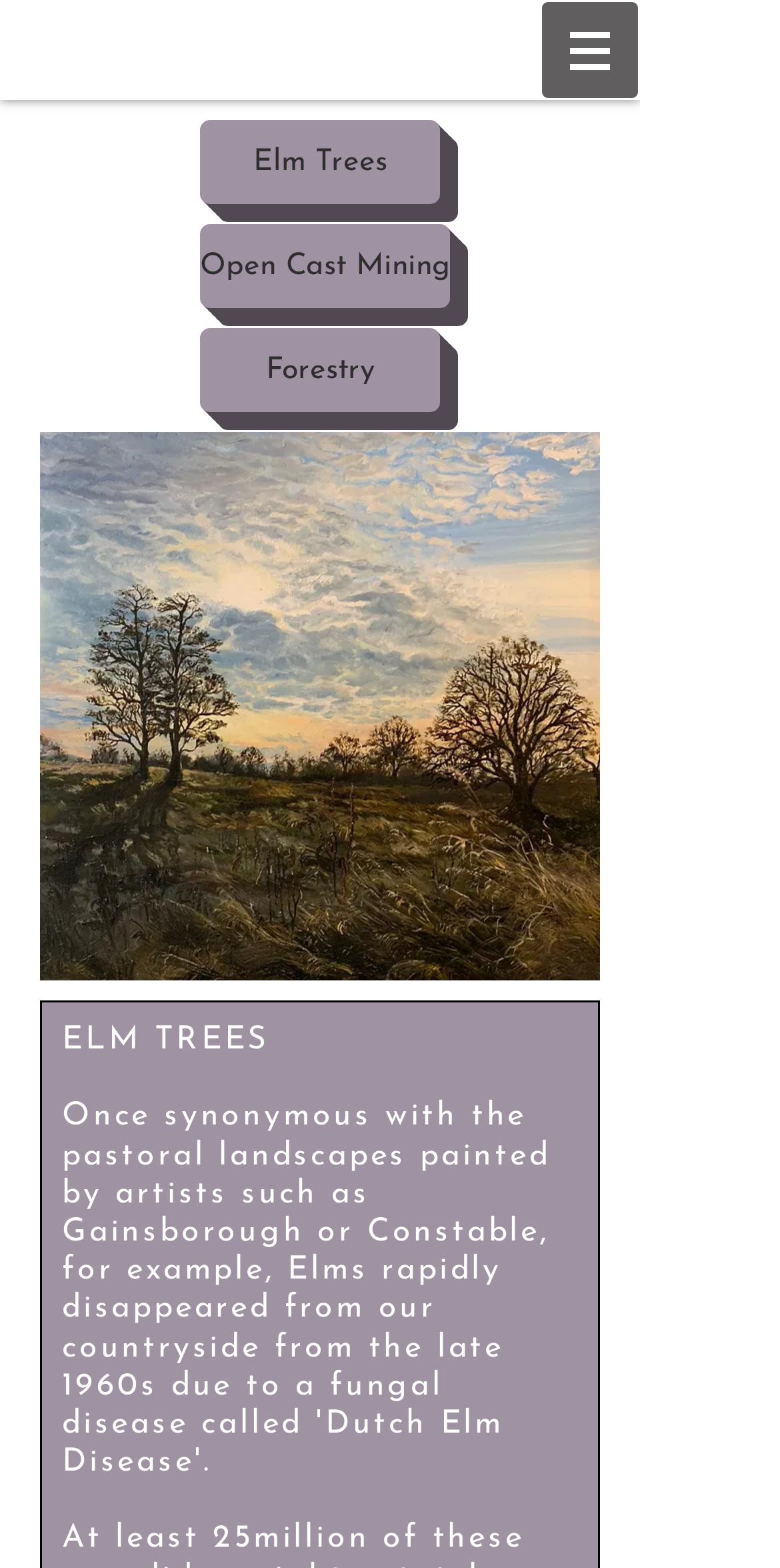Use a single word or phrase to answer the question:
What is the first item in the navigation menu?

Elm Trees